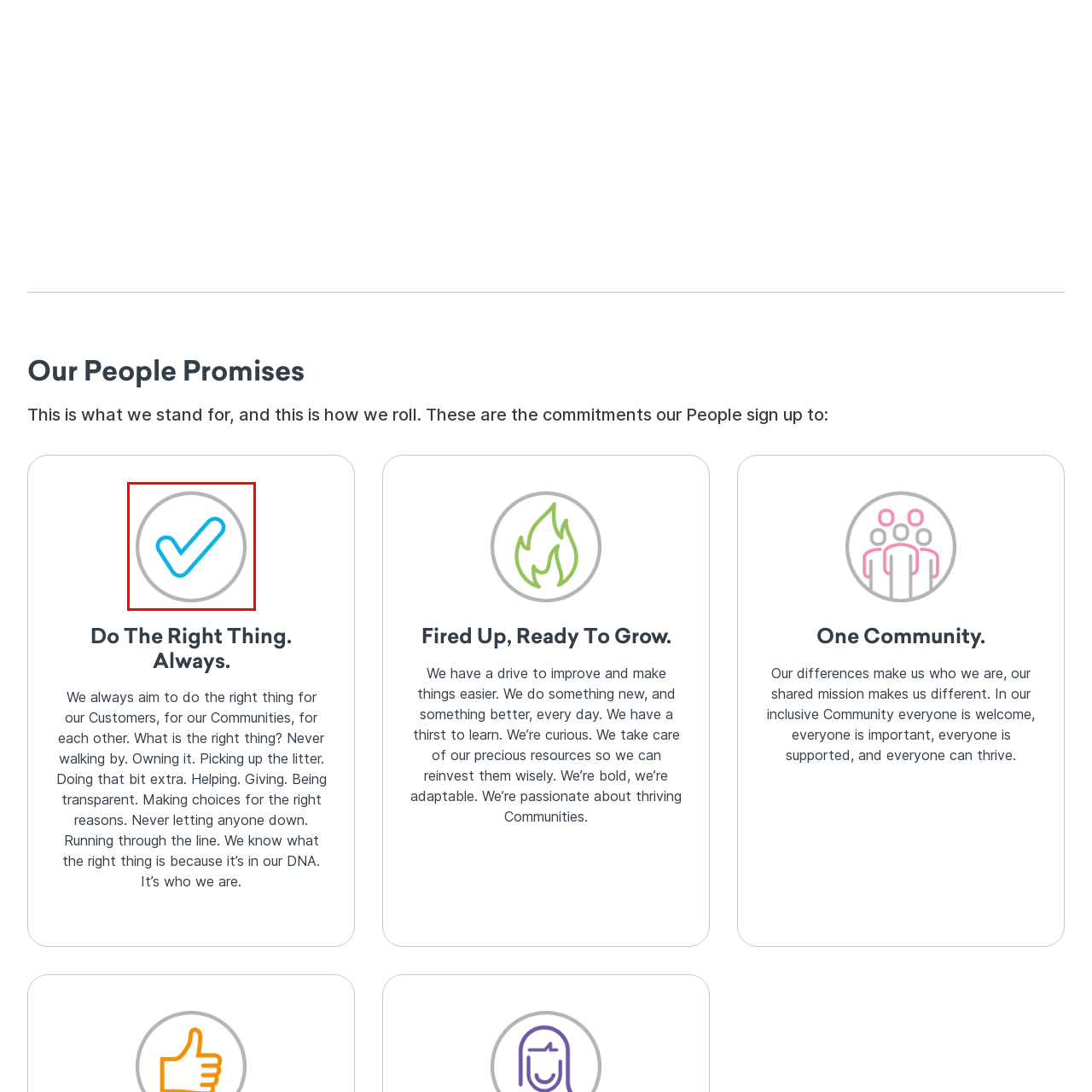Concentrate on the image inside the red border and answer the question in one word or phrase: 
What shape is the outline of the icon?

Circular